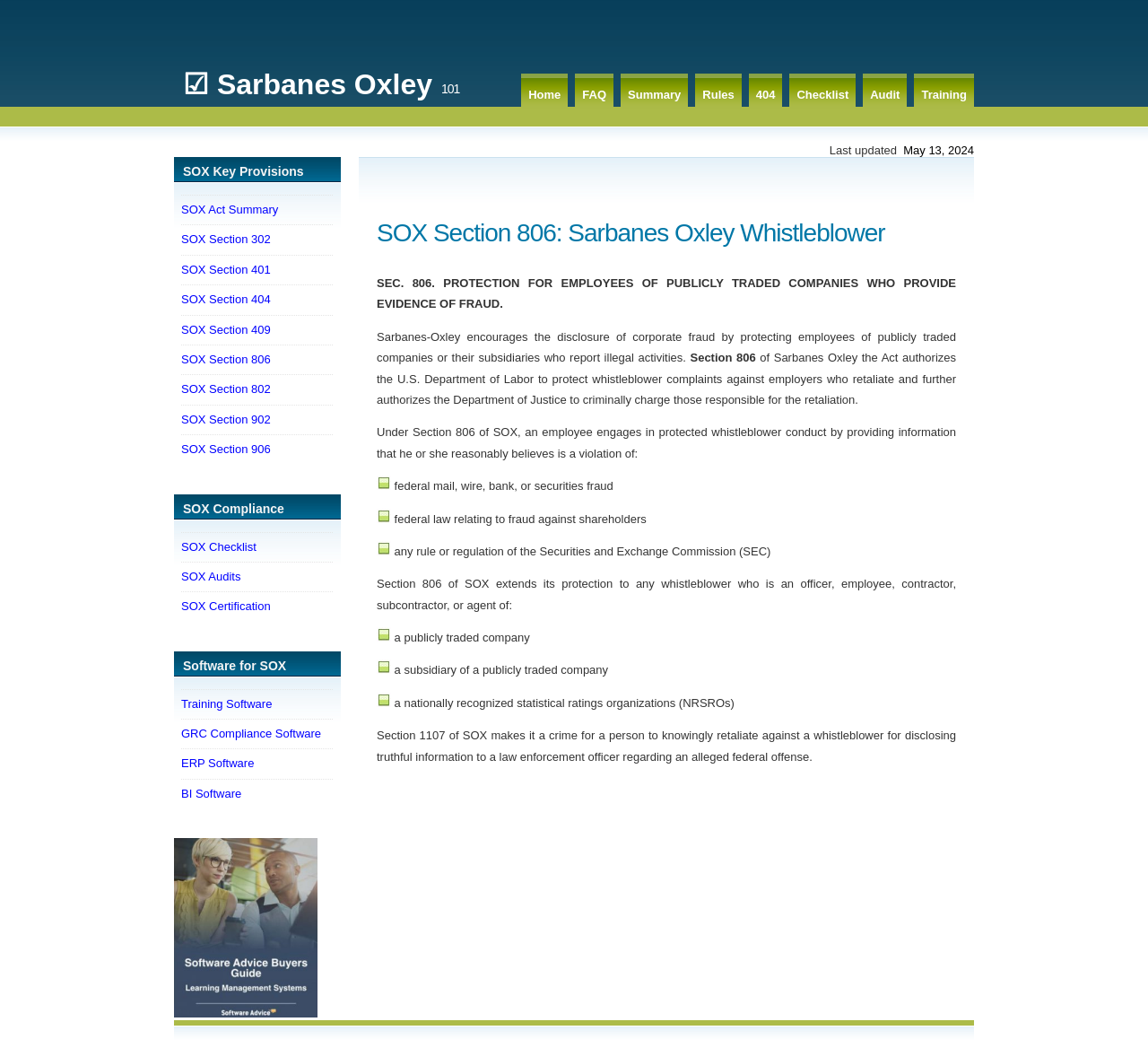Please provide a detailed answer to the question below by examining the image:
What is the last updated date of this webpage?

The webpage displays a 'Last updated' label with the date 'May 13, 2024', indicating when the content was last updated.